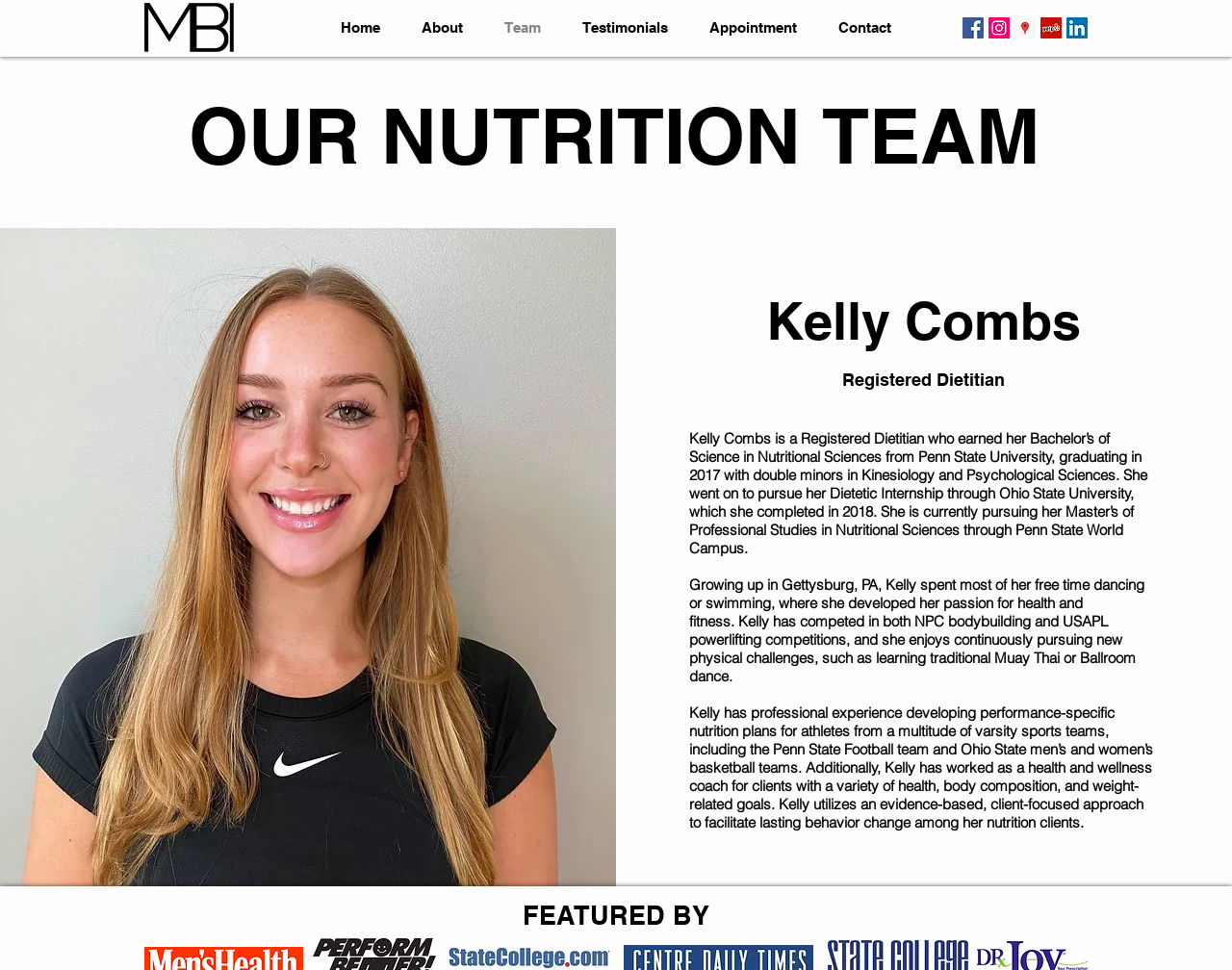Elaborate on the webpage's design and content in a detailed caption.

The webpage is about MBI Fitness, specifically highlighting their nutrition team. At the top, there is a navigation bar with links to different sections of the website, including Home, About, Team, Testimonials, Appointment, and Contact. 

On the top right, there is a social bar with links to the company's social media profiles, including Facebook, Instagram, Google Places, Yelp, and LinkedIn, each represented by an icon.

The main content of the page is divided into sections. The first section has a heading "OUR NUTRITION TEAM" and features a team member, Kelly Combs, who is a Registered Dietitian. Her profile includes a brief introduction, her educational background, and her experience in developing nutrition plans for athletes and clients with various health goals.

Below Kelly's profile, there is a section with a heading "FEATURED BY", but it does not contain any specific information or content.